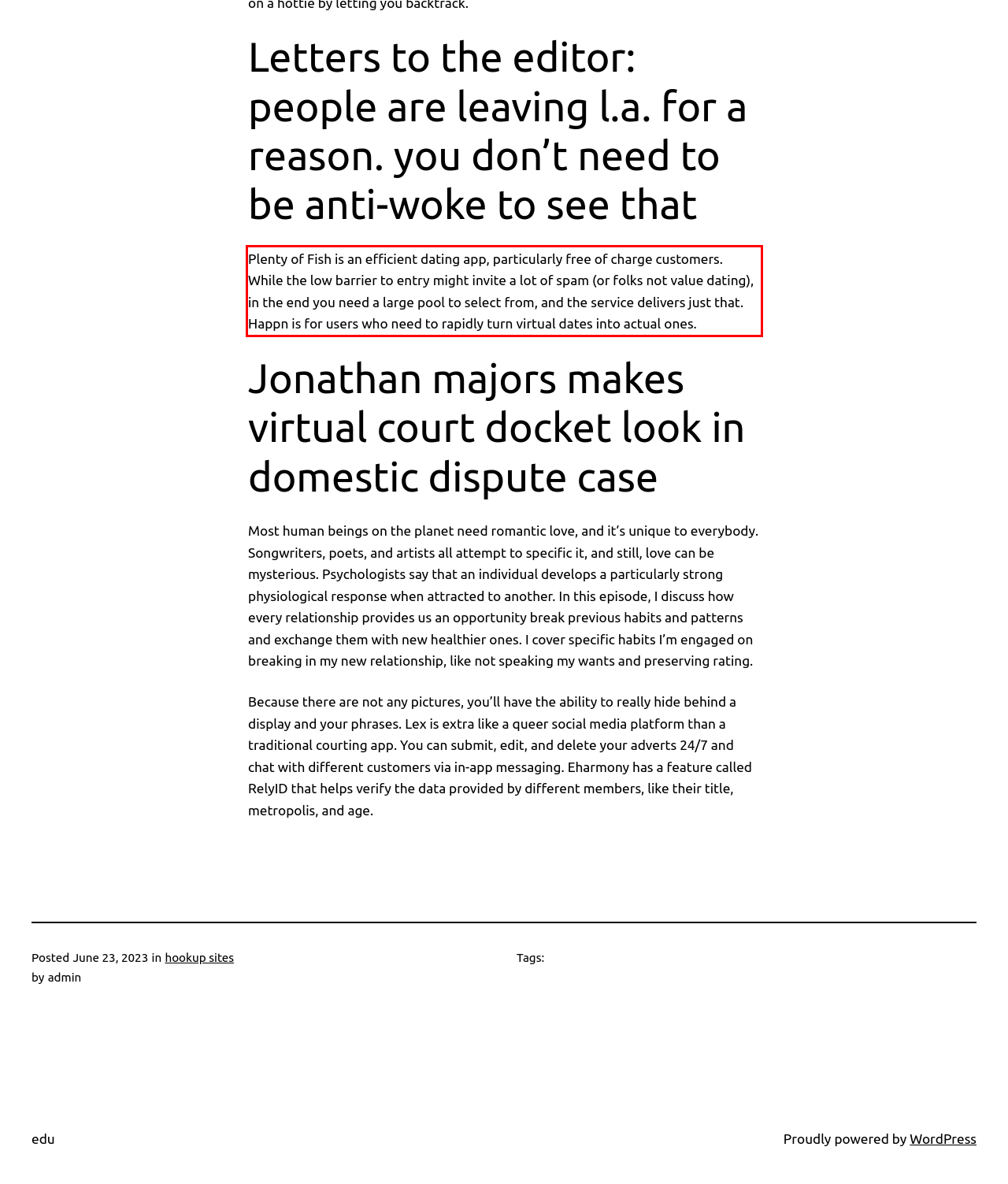Perform OCR on the text inside the red-bordered box in the provided screenshot and output the content.

Plenty of Fish is an efficient dating app, particularly free of charge customers. While the low barrier to entry might invite a lot of spam (or folks not value dating), in the end you need a large pool to select from, and the service delivers just that. Happn is for users who need to rapidly turn virtual dates into actual ones.